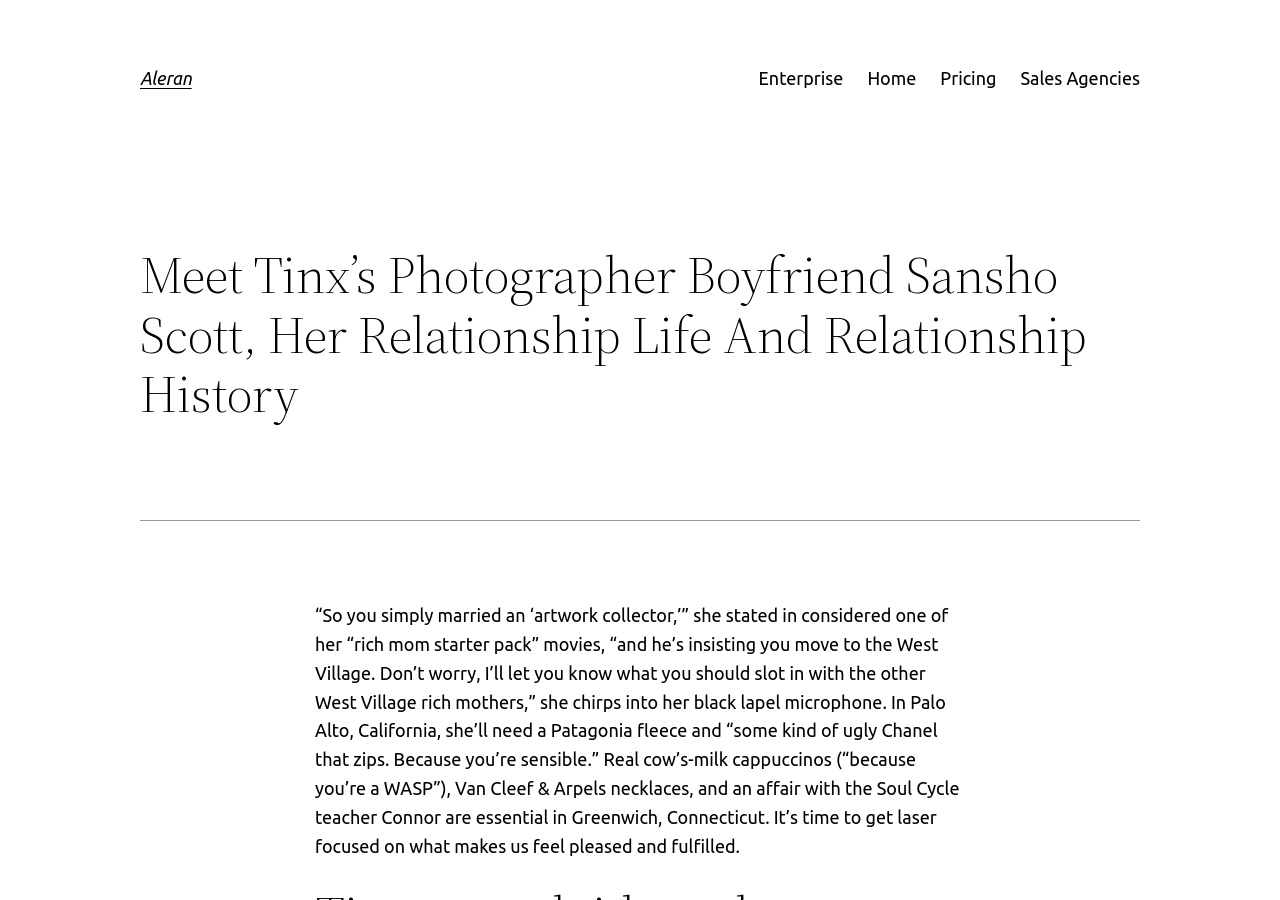What is the name of Tinx's boyfriend?
Give a one-word or short phrase answer based on the image.

Sansho Scott